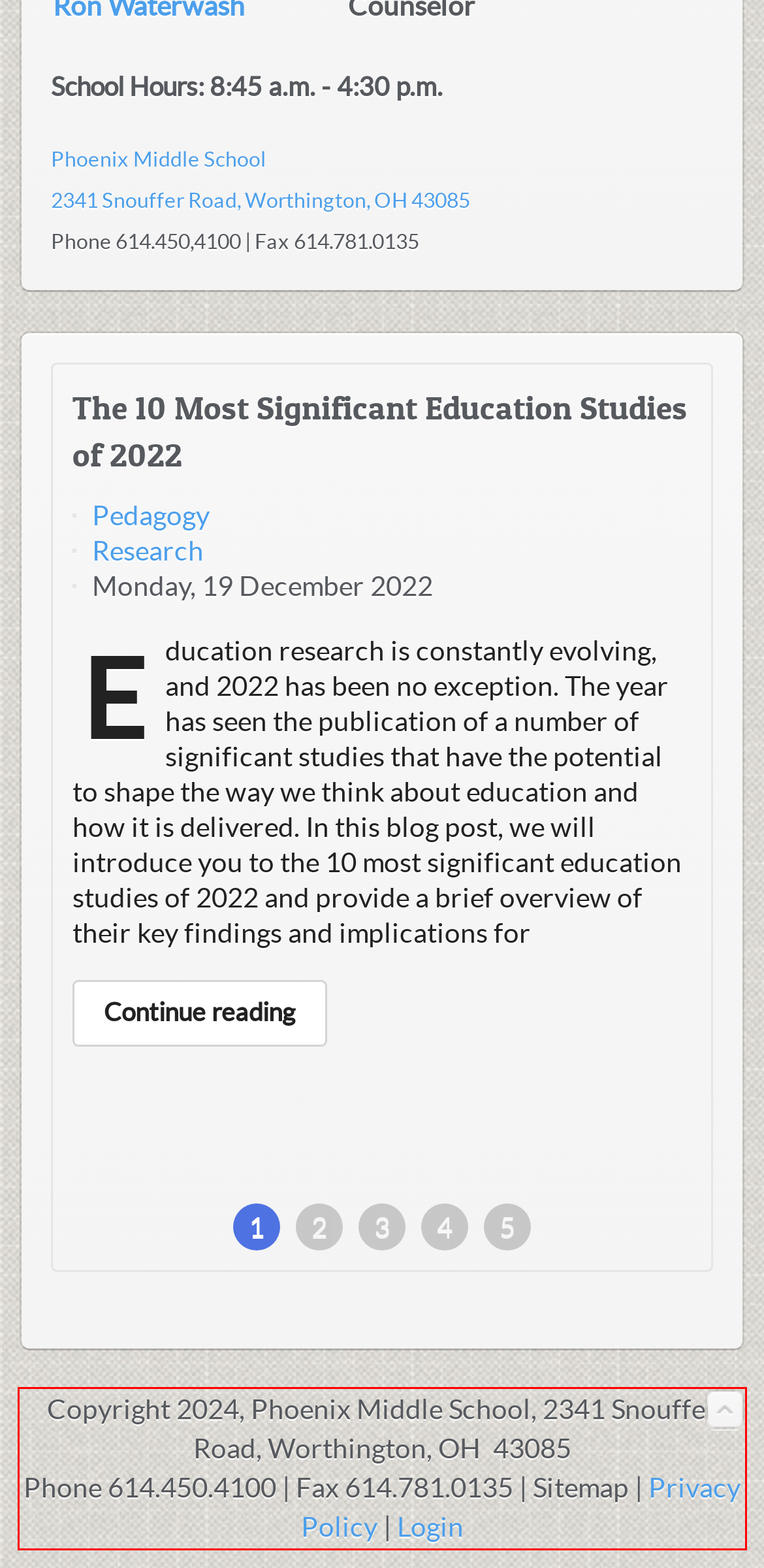Given a screenshot of a webpage with a red bounding box, please identify and retrieve the text inside the red rectangle.

Copyright 2024, Phoenix Middle School, 2341 Snouffer Road, Worthington, OH 43085 Phone 614.450.4100 | Fax 614.781.0135 | Sitemap | Privacy Policy | Login